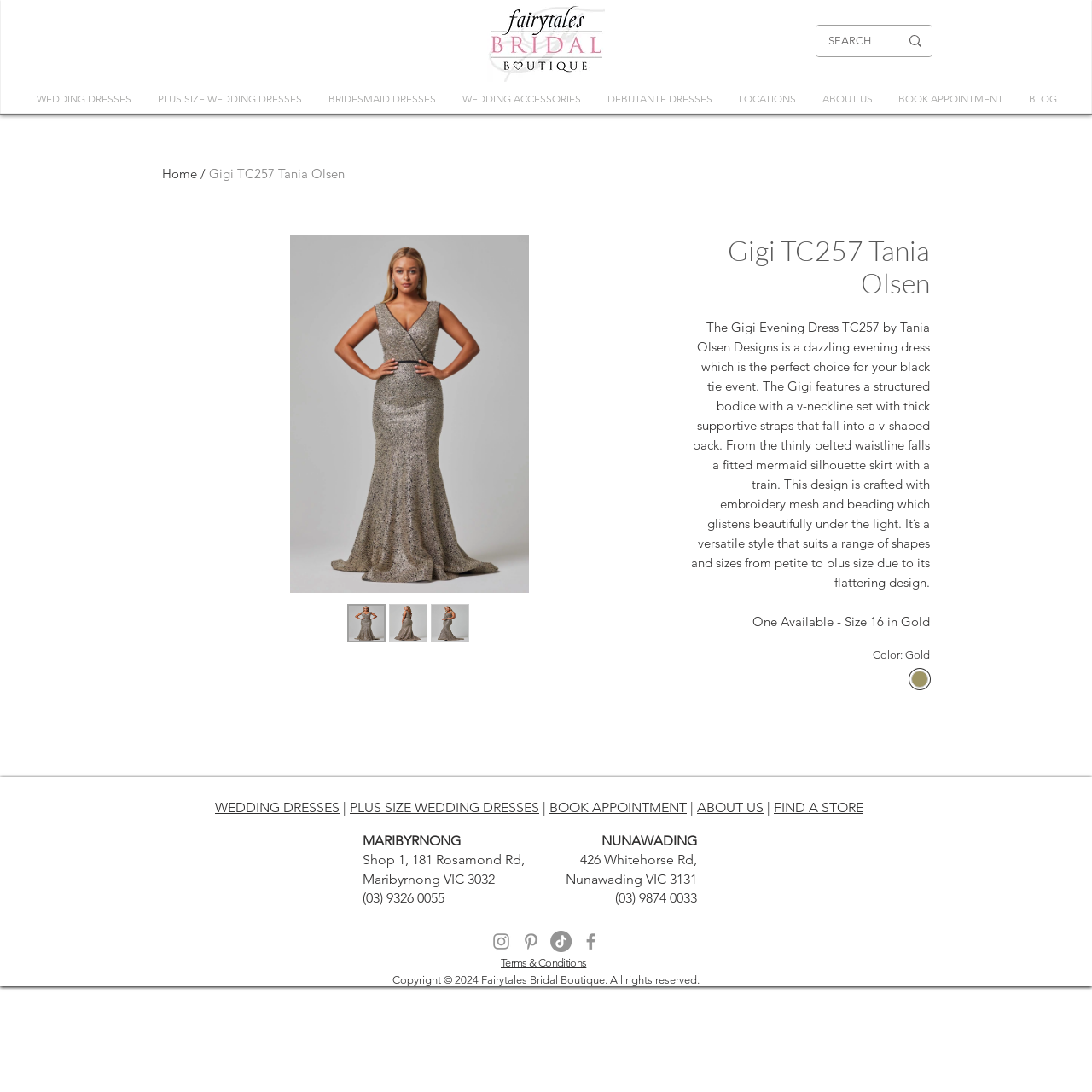Ascertain the bounding box coordinates for the UI element detailed here: "ABOUT US". The coordinates should be provided as [left, top, right, bottom] with each value being a float between 0 and 1.

[0.638, 0.732, 0.699, 0.747]